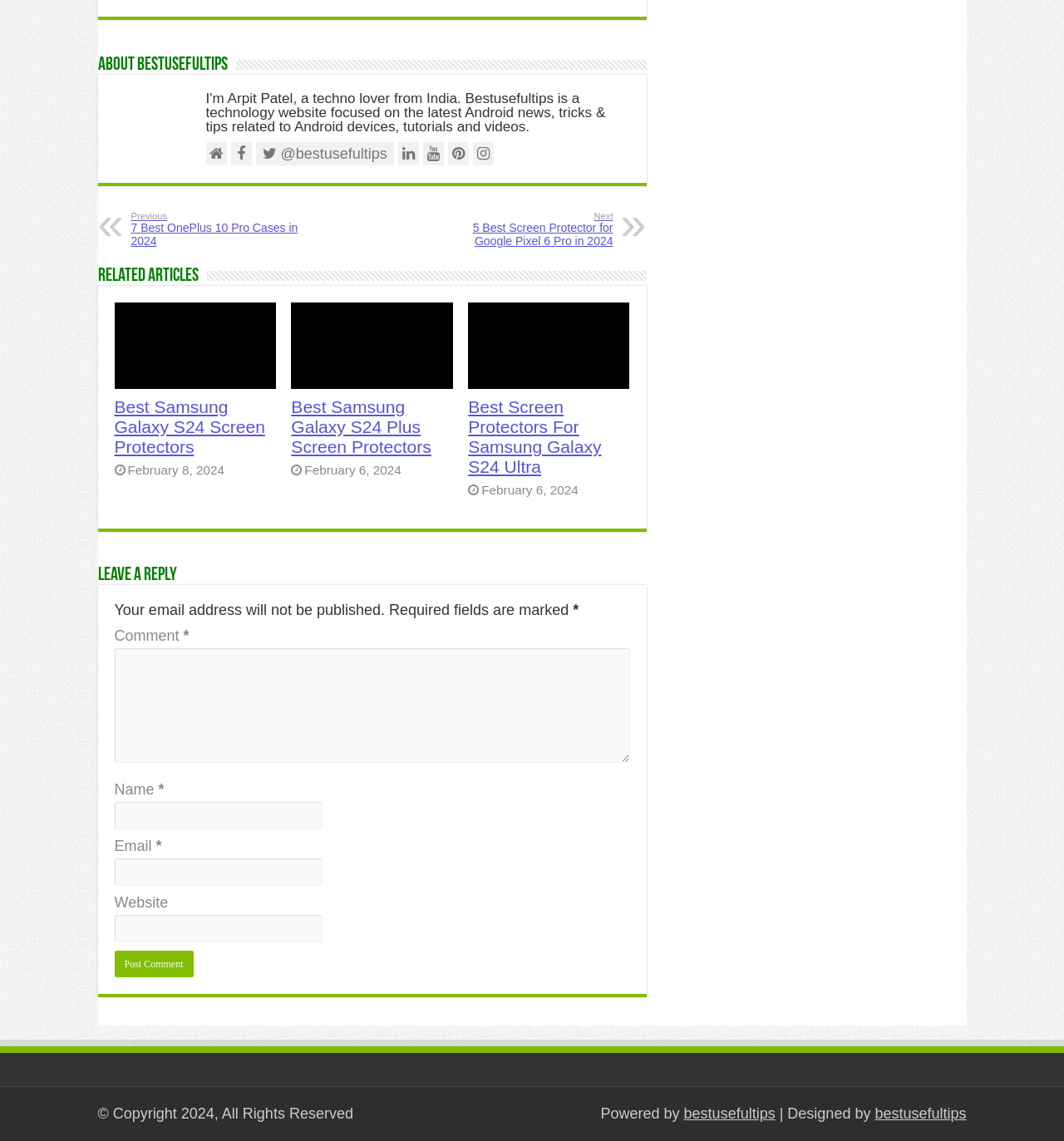Give a short answer to this question using one word or a phrase:
What is the website's name?

Bestusefultips